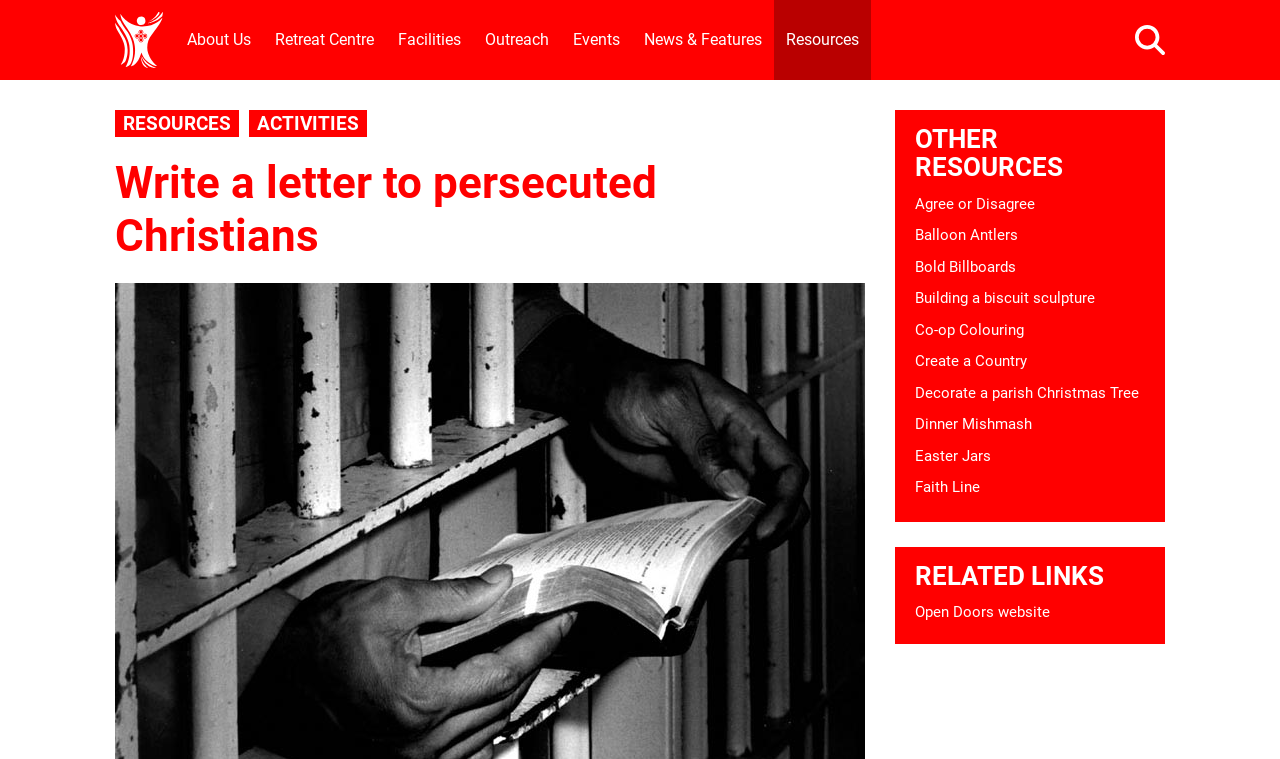Point out the bounding box coordinates of the section to click in order to follow this instruction: "Search for something".

[0.887, 0.033, 0.91, 0.072]